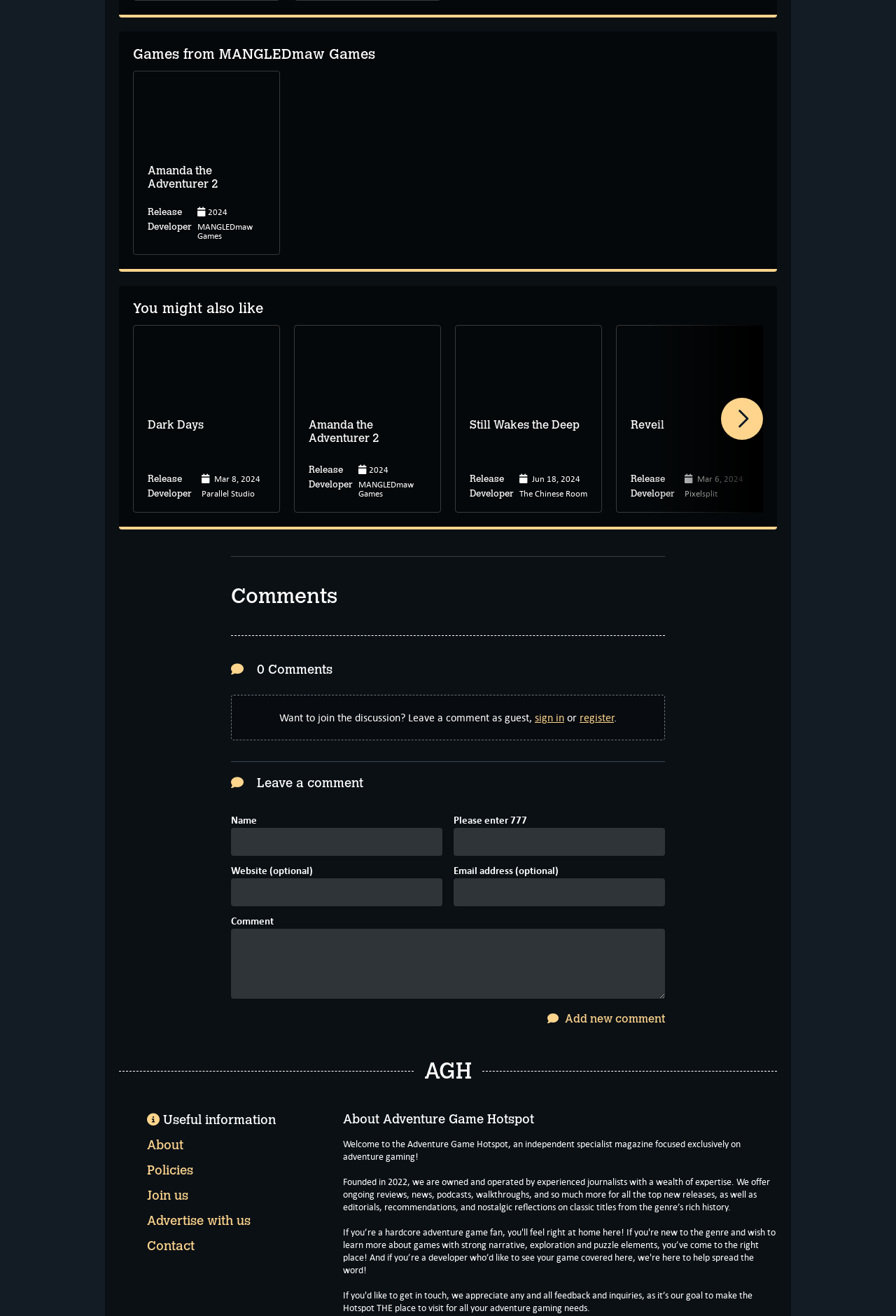Given the description "parent_node: Email address (optional) name="email"", provide the bounding box coordinates of the corresponding UI element.

[0.506, 0.667, 0.742, 0.689]